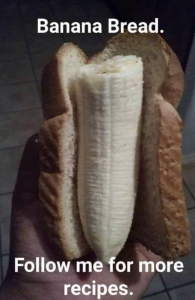What is written at the top of the image?
Answer the question with a single word or phrase derived from the image.

Banana Bread